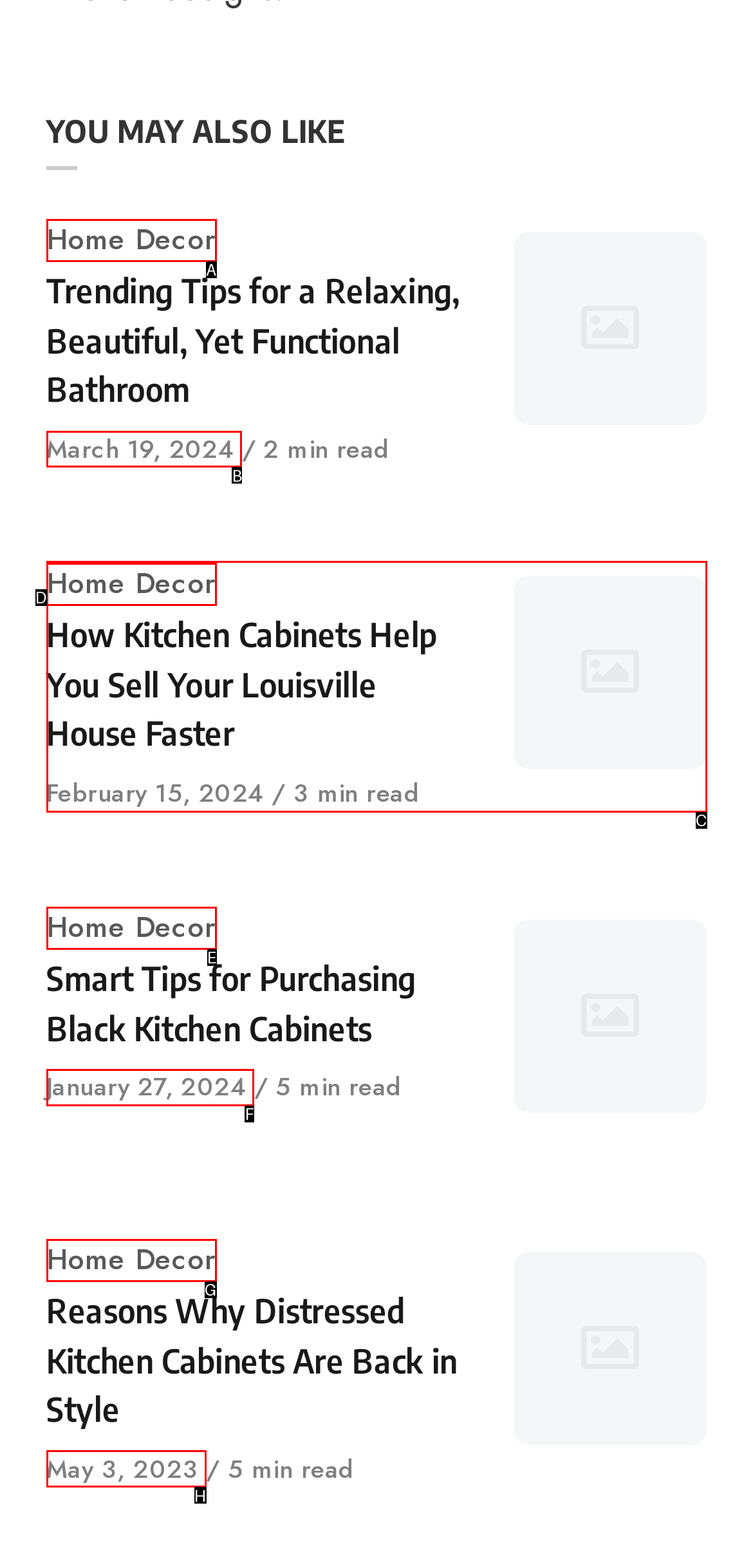Out of the given choices, which letter corresponds to the UI element required to View article published on 'March 19, 2024'? Answer with the letter.

B